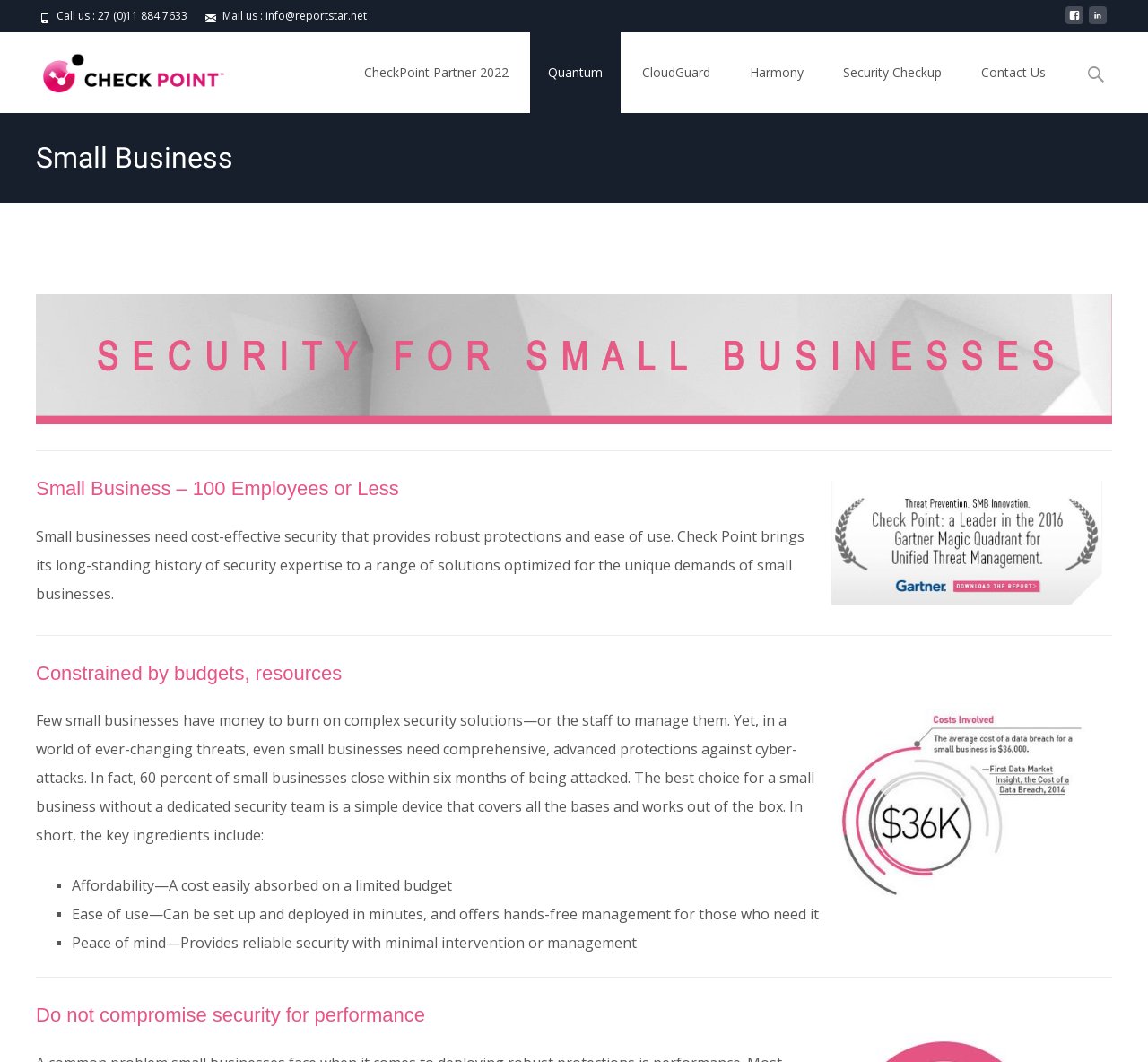What is the phone number to call?
Provide a detailed and well-explained answer to the question.

I found the phone number by looking at the static text element that says 'Call us : 27 (0)11 884 7633'.